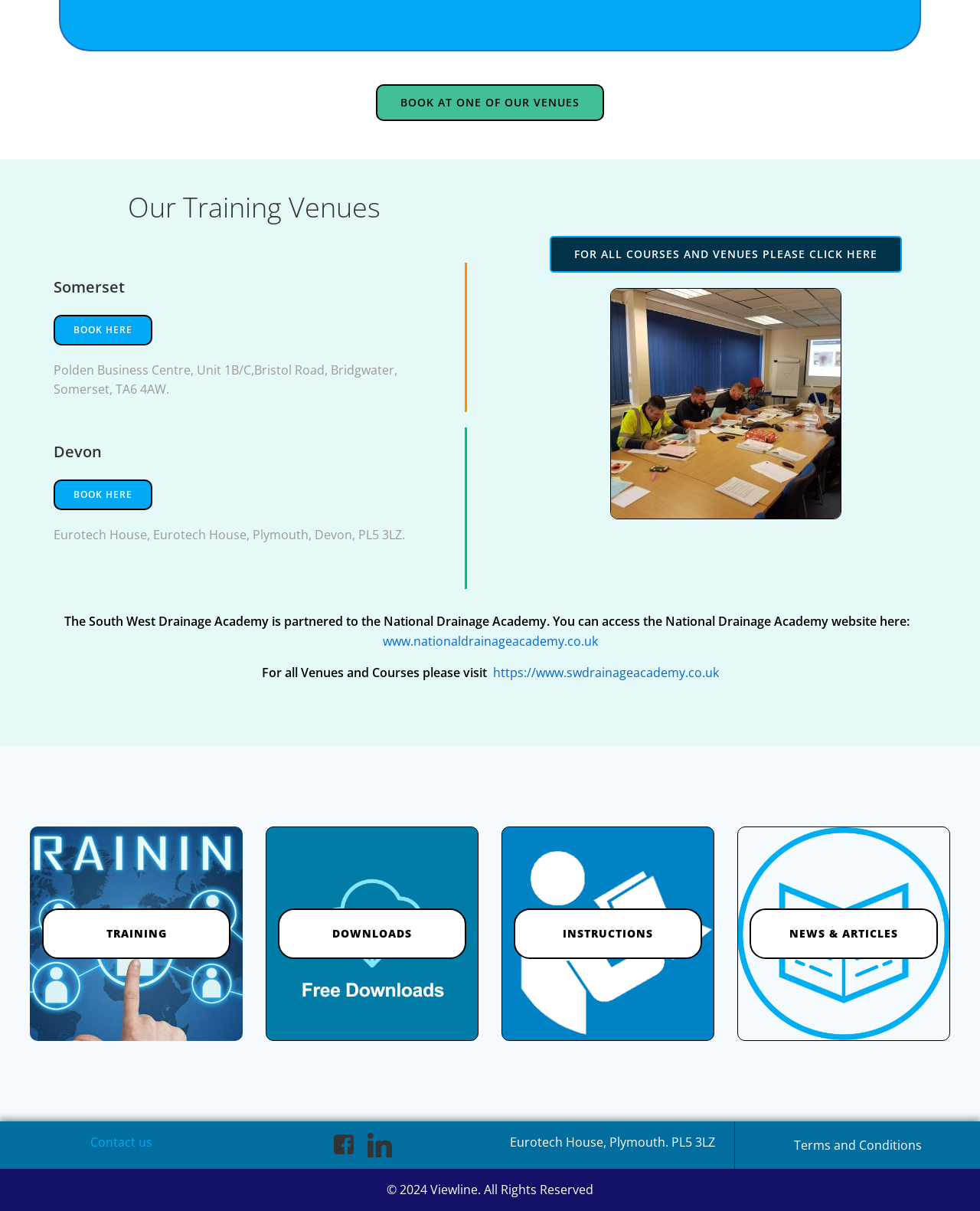What is the purpose of the 'BOOK AT ONE OF OUR VENUES' link?
Provide an in-depth answer to the question, covering all aspects.

I inferred the purpose of the link by its text 'BOOK AT ONE OF OUR VENUES' and its location on the page, which suggests that it is used to book a course at one of the academy's venues.